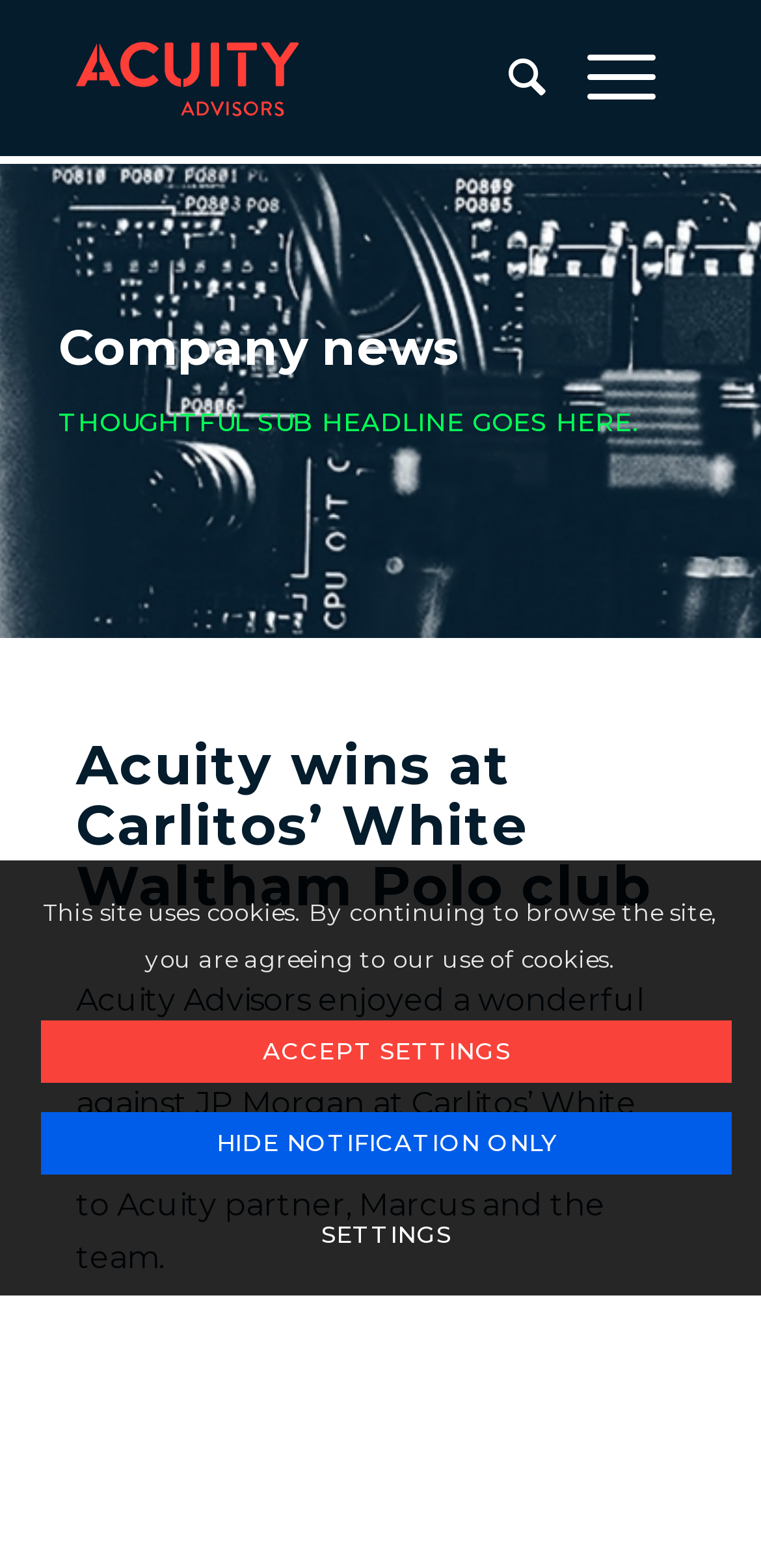What is the type of news on this webpage?
Use the information from the image to give a detailed answer to the question.

The type of news can be determined by looking at the heading 'Company news' which is located above the main article on the webpage.